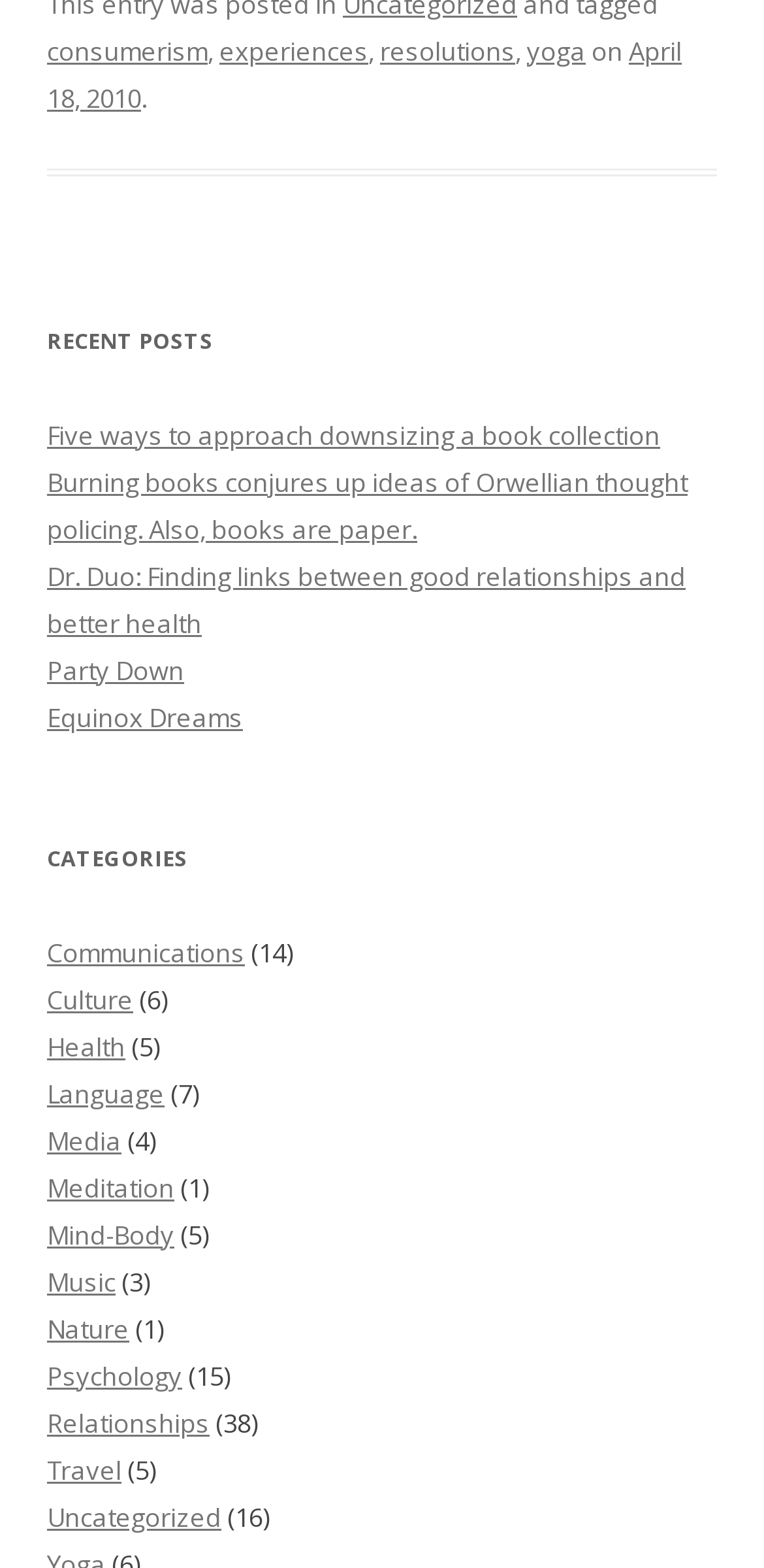What is the title of the latest post?
Using the image, provide a detailed and thorough answer to the question.

I looked at the links under the 'RECENT POSTS' heading and found the first link, which is 'Five ways to approach downsizing a book collection', indicating it is the latest post.